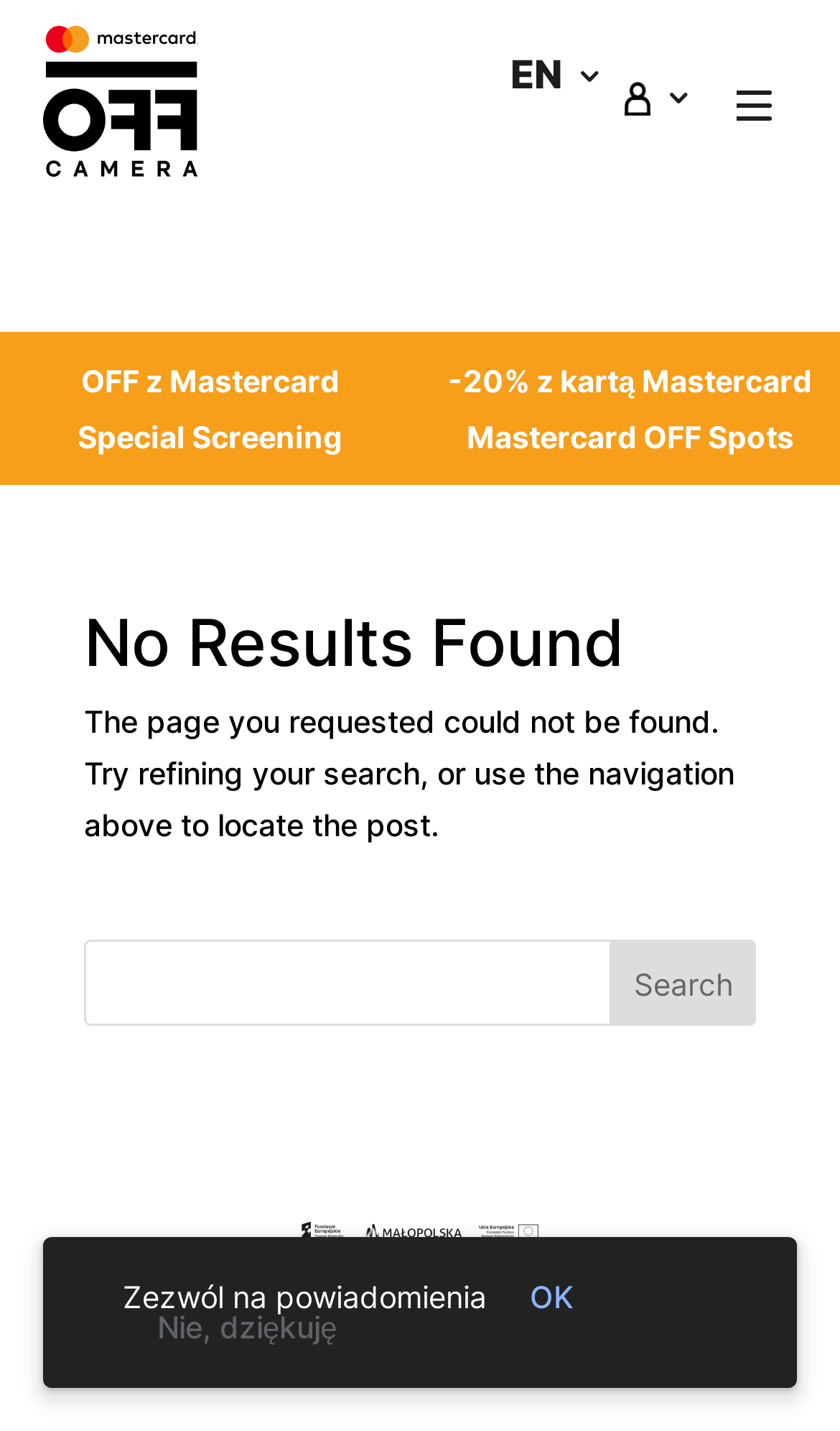Identify the bounding box coordinates of the clickable region to carry out the given instruction: "Search with the searchbox".

[0.1, 0.657, 0.9, 0.717]